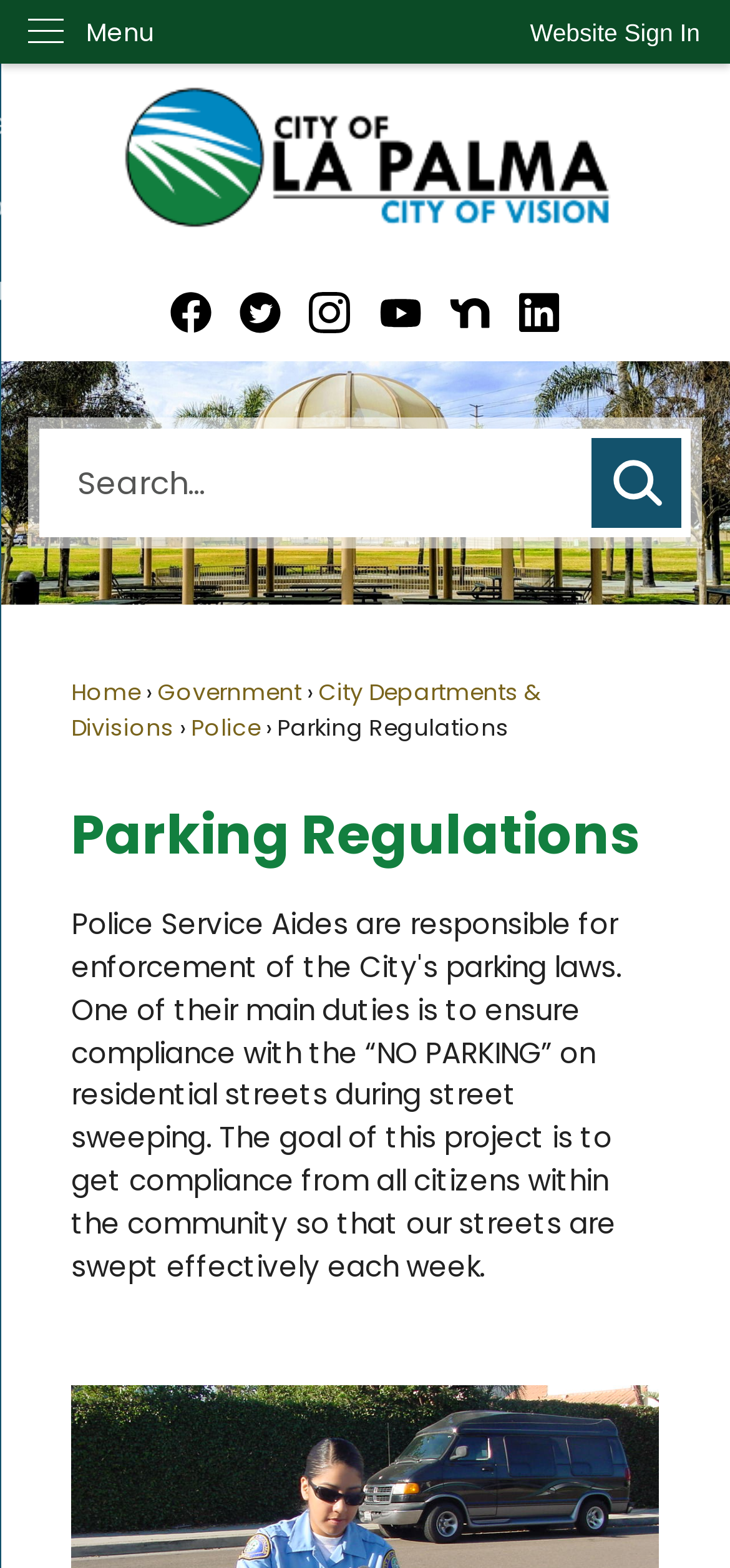Create an elaborate caption that covers all aspects of the webpage.

The webpage is about Parking Regulations in La Palma, California. At the top left corner, there is a "Skip to Main Content" link. Next to it, on the top right corner, is a "Website Sign In" button. Below the sign-in button, there is a vertical menu with the label "Menu". 

On the top center of the page, there is a link to the "City of La Palma" website, accompanied by an image of the city's logo. Below this, there are five social media links, each with its corresponding icon, including Facebook, Twitter, Instagram, YouTube, and Nextdoor, as well as a link to Linkedin.

On the top right side of the page, there is a search region with a text box and a "Go to Site Search" button, which has an image of a magnifying glass. 

Below the search region, there are several links to different sections of the website, including "Home", "Government", "City Departments & Divisions", "Police", and the current page, "Parking Regulations", which is also highlighted as a heading.